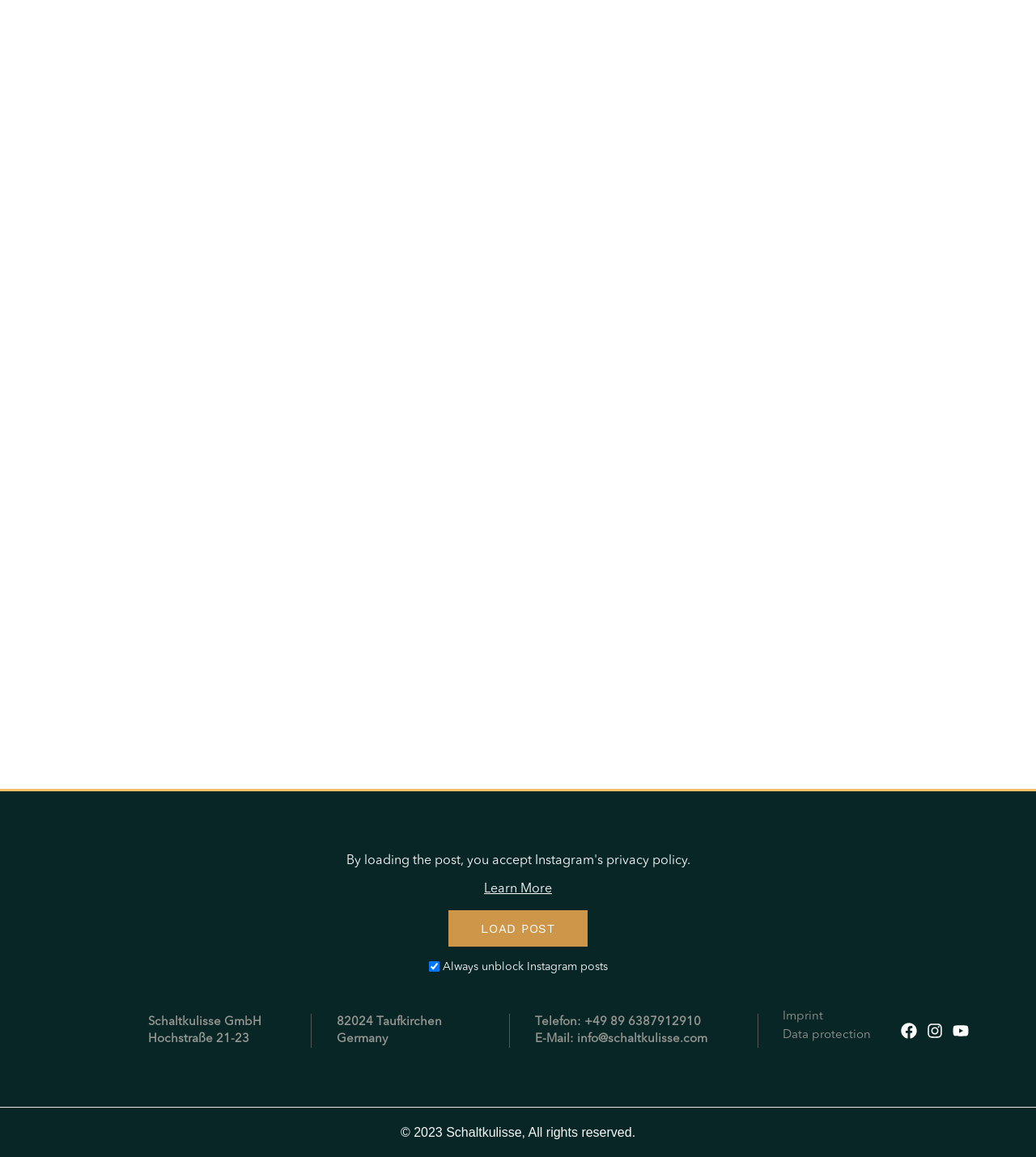Provide a short, one-word or phrase answer to the question below:
What is the copyright year?

2023